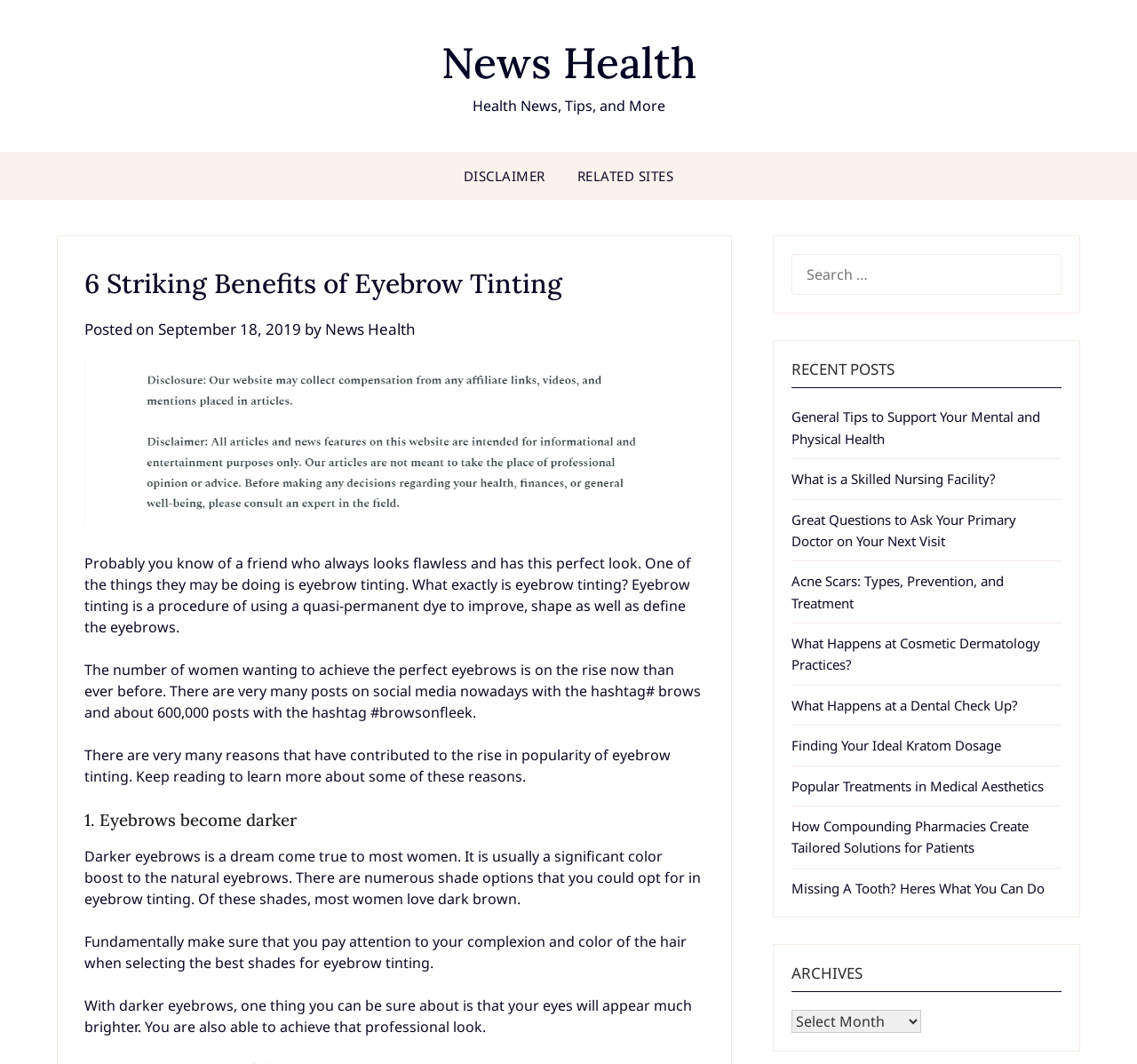Please identify the bounding box coordinates of the clickable region that I should interact with to perform the following instruction: "Read the '6 Striking Benefits of Eyebrow Tinting' article". The coordinates should be expressed as four float numbers between 0 and 1, i.e., [left, top, right, bottom].

[0.075, 0.248, 0.619, 0.285]